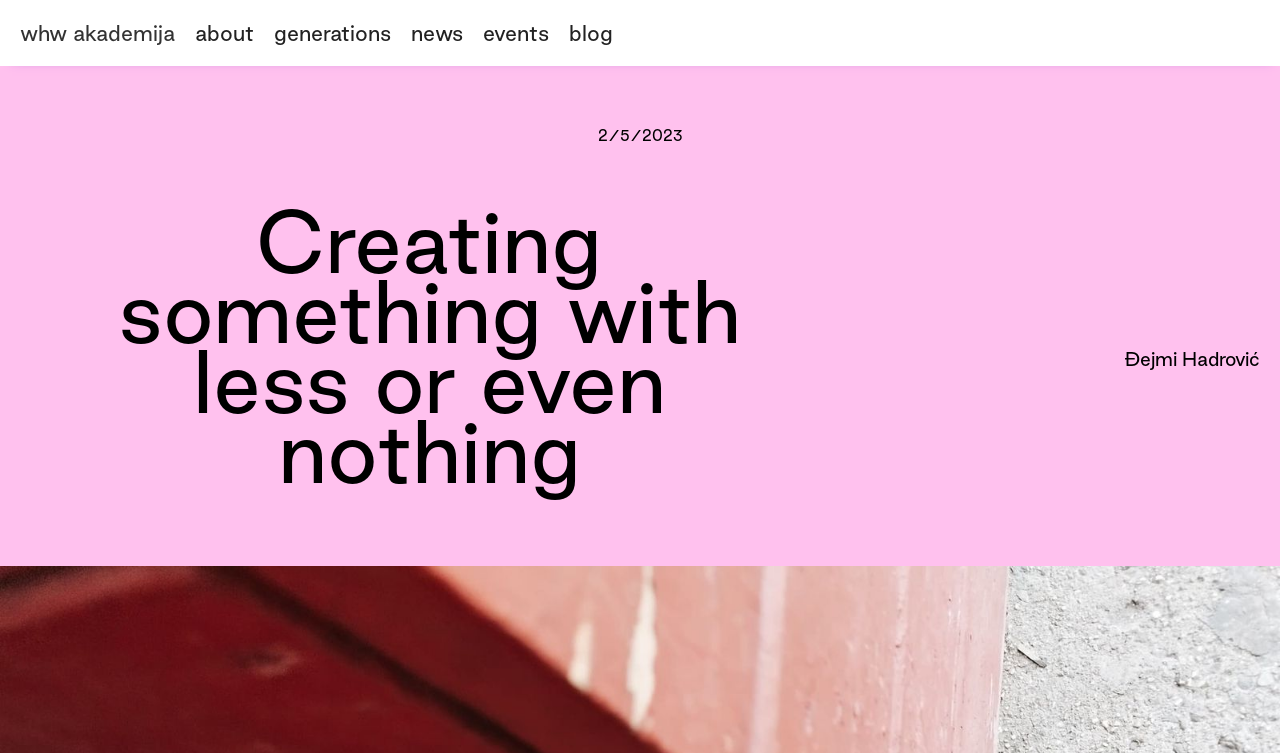Generate the text content of the main headline of the webpage.

On the other side of the closed door